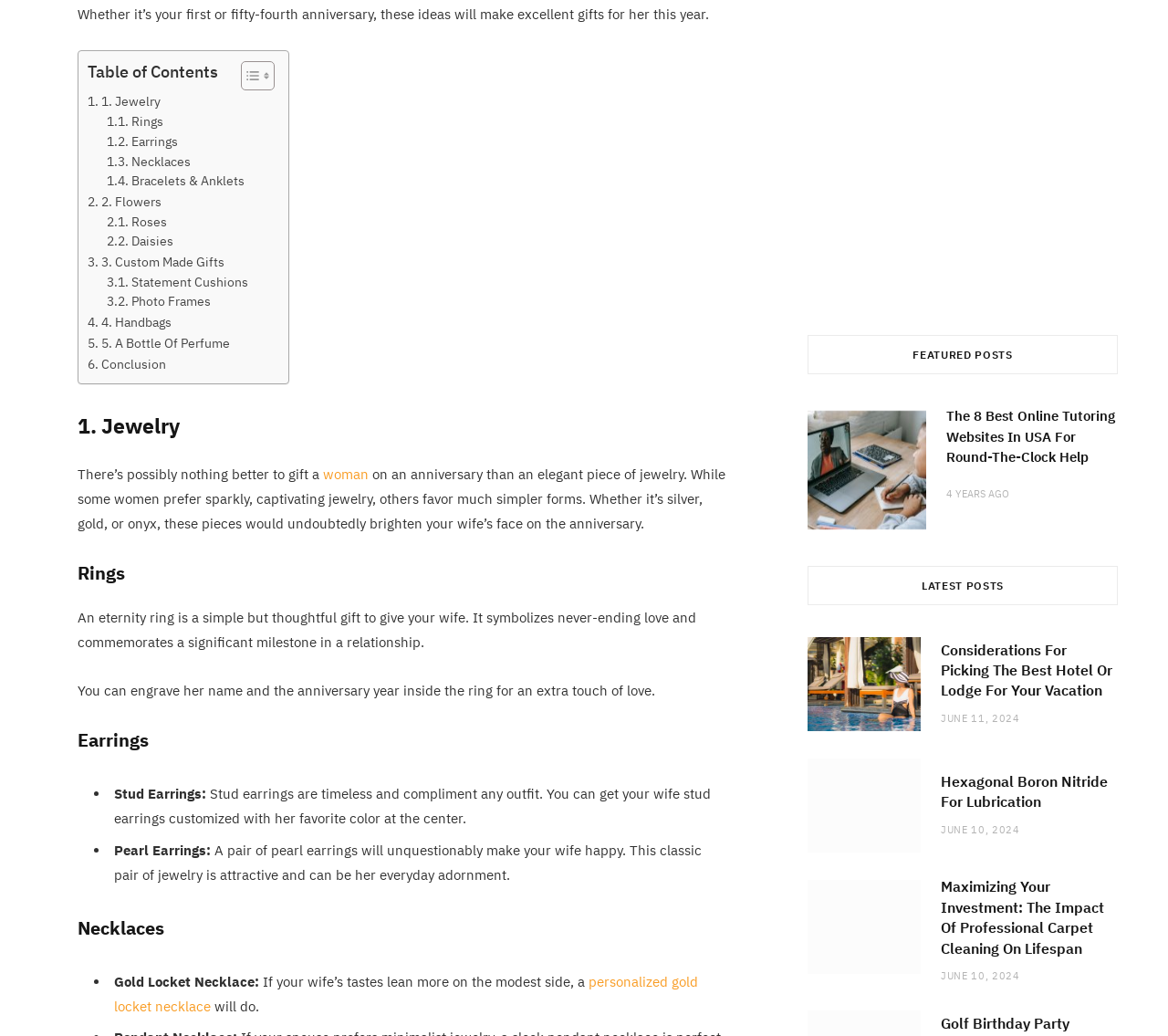Please identify the bounding box coordinates of the element's region that should be clicked to execute the following instruction: "Click on the 'Hexagonal Boron Nitride For Lubrication' image". The bounding box coordinates must be four float numbers between 0 and 1, i.e., [left, top, right, bottom].

[0.691, 0.733, 0.788, 0.823]